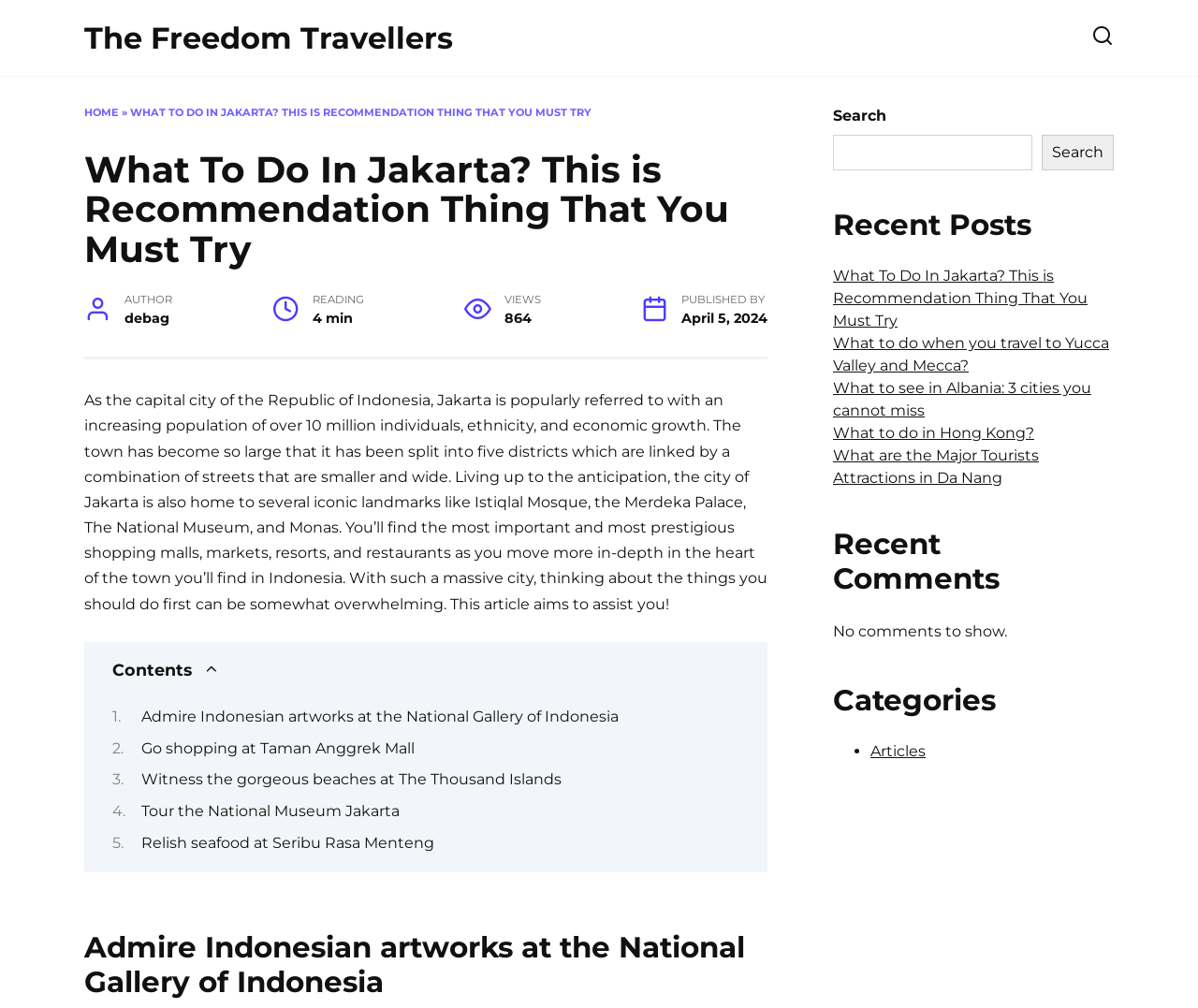What is the main title displayed on this webpage?

What To Do In Jakarta? This is Recommendation Thing That You Must Try